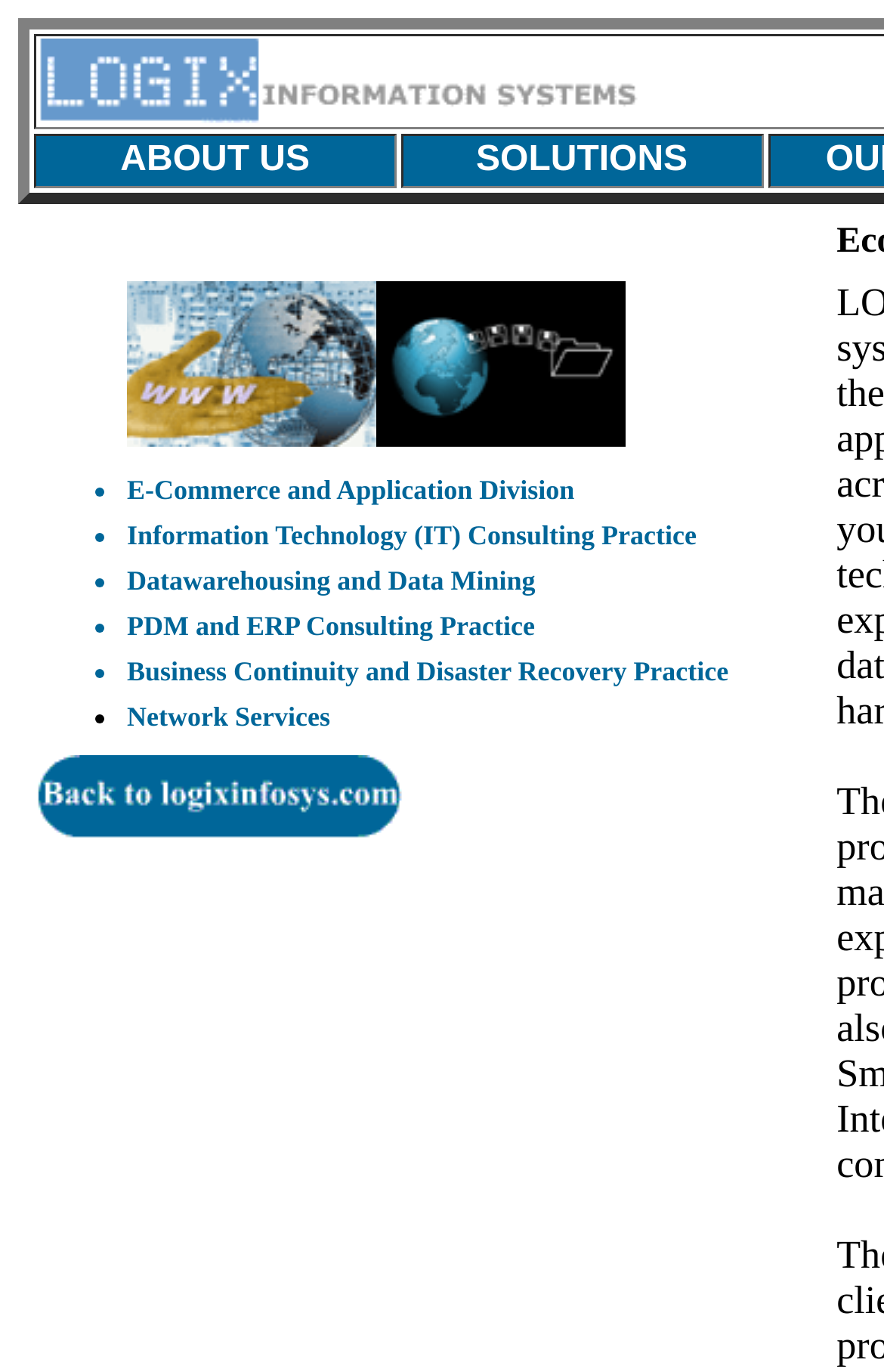What is the first solution listed?
Using the image provided, answer with just one word or phrase.

E-Commerce and Application Division